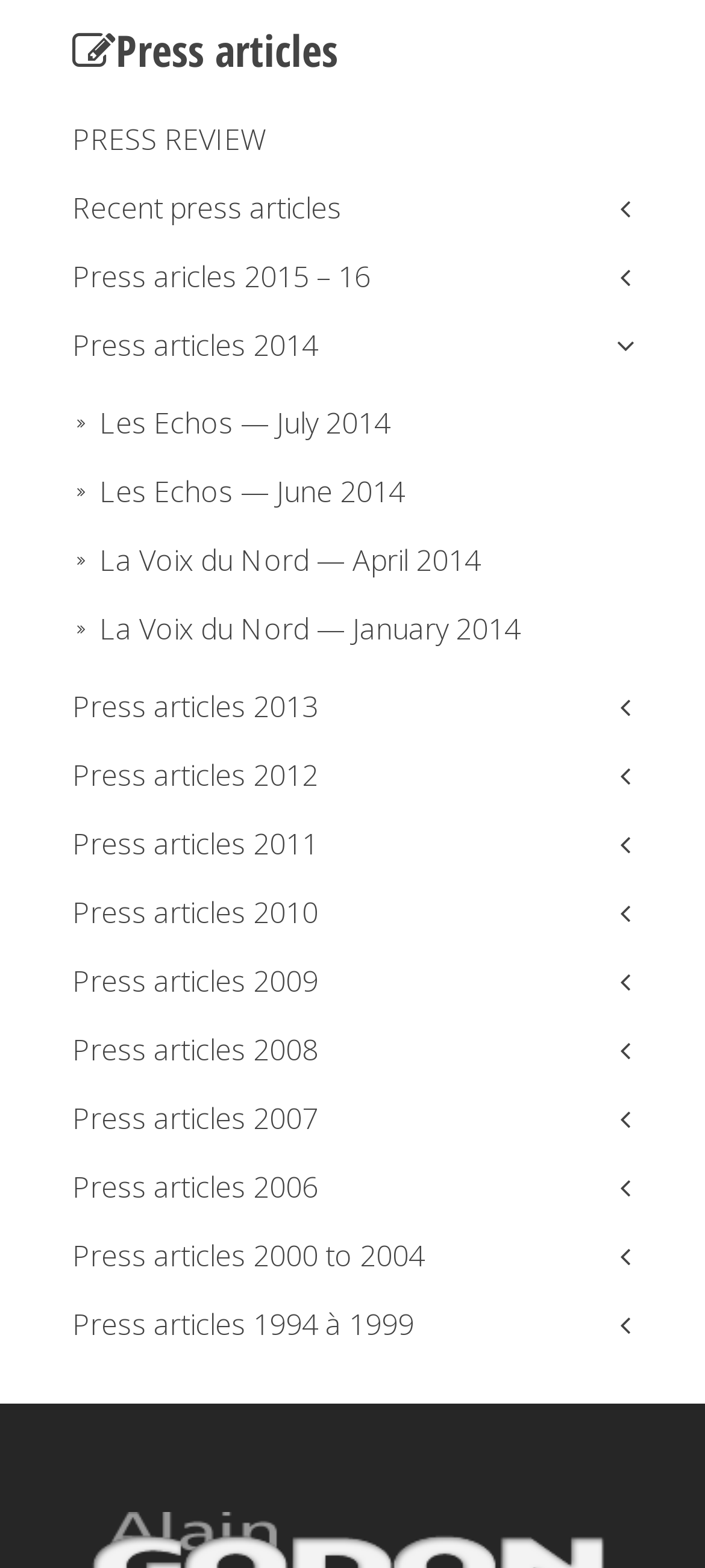Please identify the bounding box coordinates of the clickable area that will fulfill the following instruction: "Explore press articles from 2010". The coordinates should be in the format of four float numbers between 0 and 1, i.e., [left, top, right, bottom].

[0.103, 0.56, 0.897, 0.604]